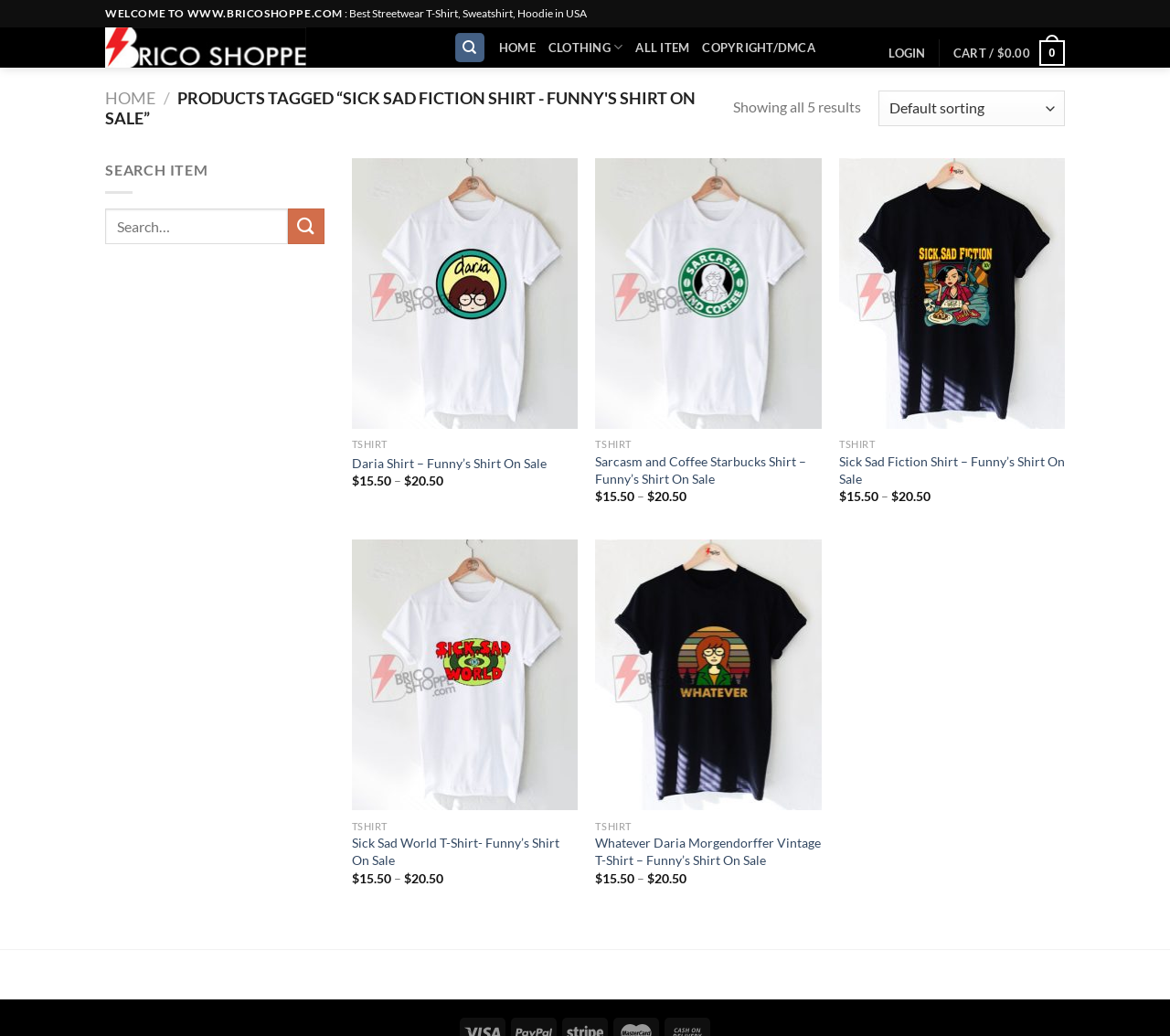Find and specify the bounding box coordinates that correspond to the clickable region for the instruction: "go to the 'FIND US' section".

None